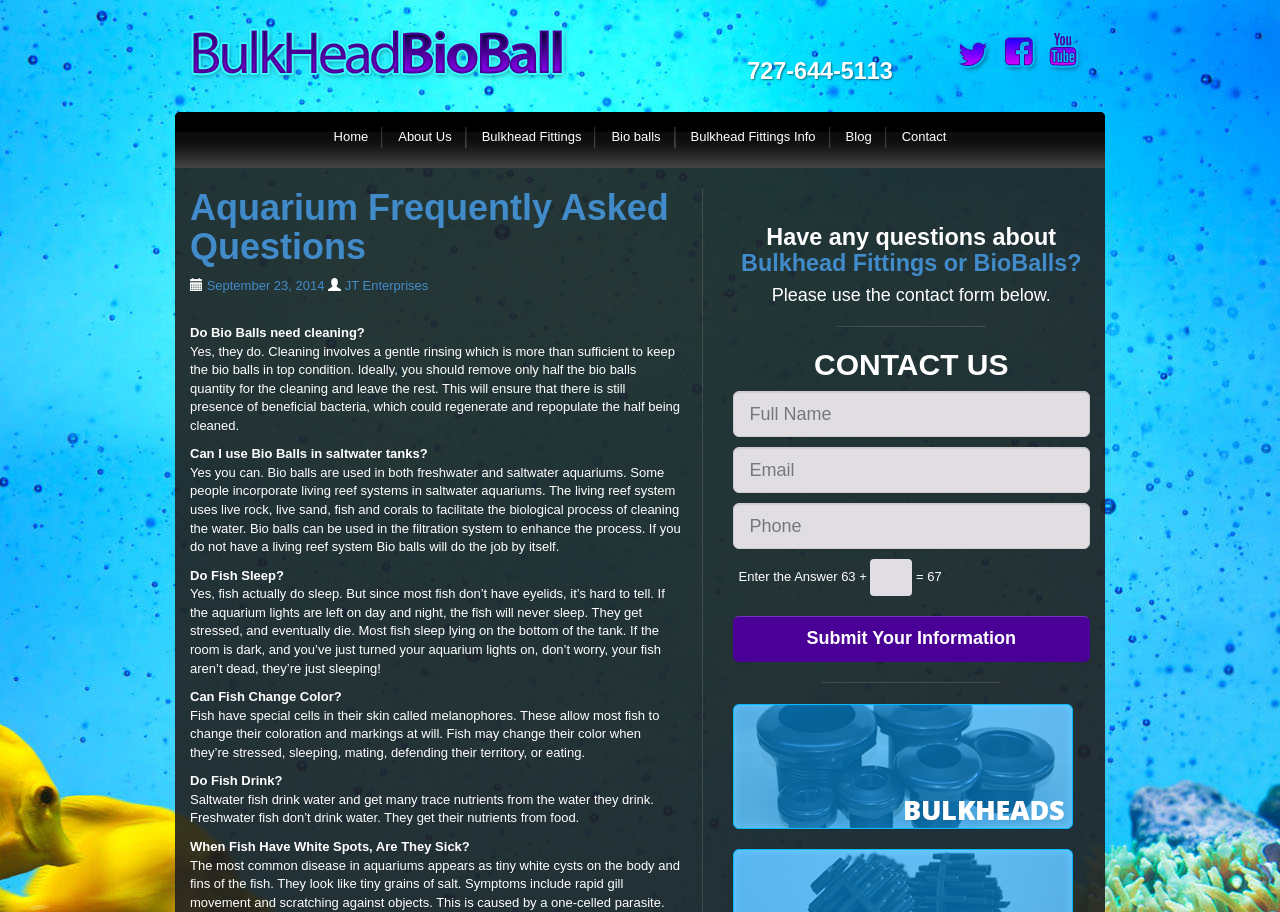Give a detailed explanation of the elements present on the webpage.

This webpage is about Bulkhead Fittings by JT Enterprises, with a focus on aquarium-related topics. At the top, there is a logo with a link and an image. Below that, there is a phone number "727-644-5113" displayed prominently. To the right of the phone number, there are social media links, including Facebook, Twitter, and Instagram.

The main content of the page is divided into two sections. On the left, there is a navigation menu with links to various pages, including "Home", "About Us", "Bulkhead Fittings", "Bio balls", "Bulkhead Fittings Info", "Blog", and "Contact".

On the right, there is a section with frequently asked questions about aquariums. The questions are displayed in a list, with each question followed by a detailed answer. The questions include "Do Bio Balls need cleaning?", "Can I use Bio Balls in saltwater tanks?", "Do Fish Sleep?", "Can Fish Change Color?", "Do Fish Drink?", and "When Fish Have White Spots, Are They Sick?".

Below the FAQ section, there is a contact form with a heading "CONTACT US". The form has fields for full name, email, phone number, and a captcha to prevent spam. There is also a submit button to send the form.

At the bottom of the page, there is a horizontal separator, followed by a link to an unknown page and an image.